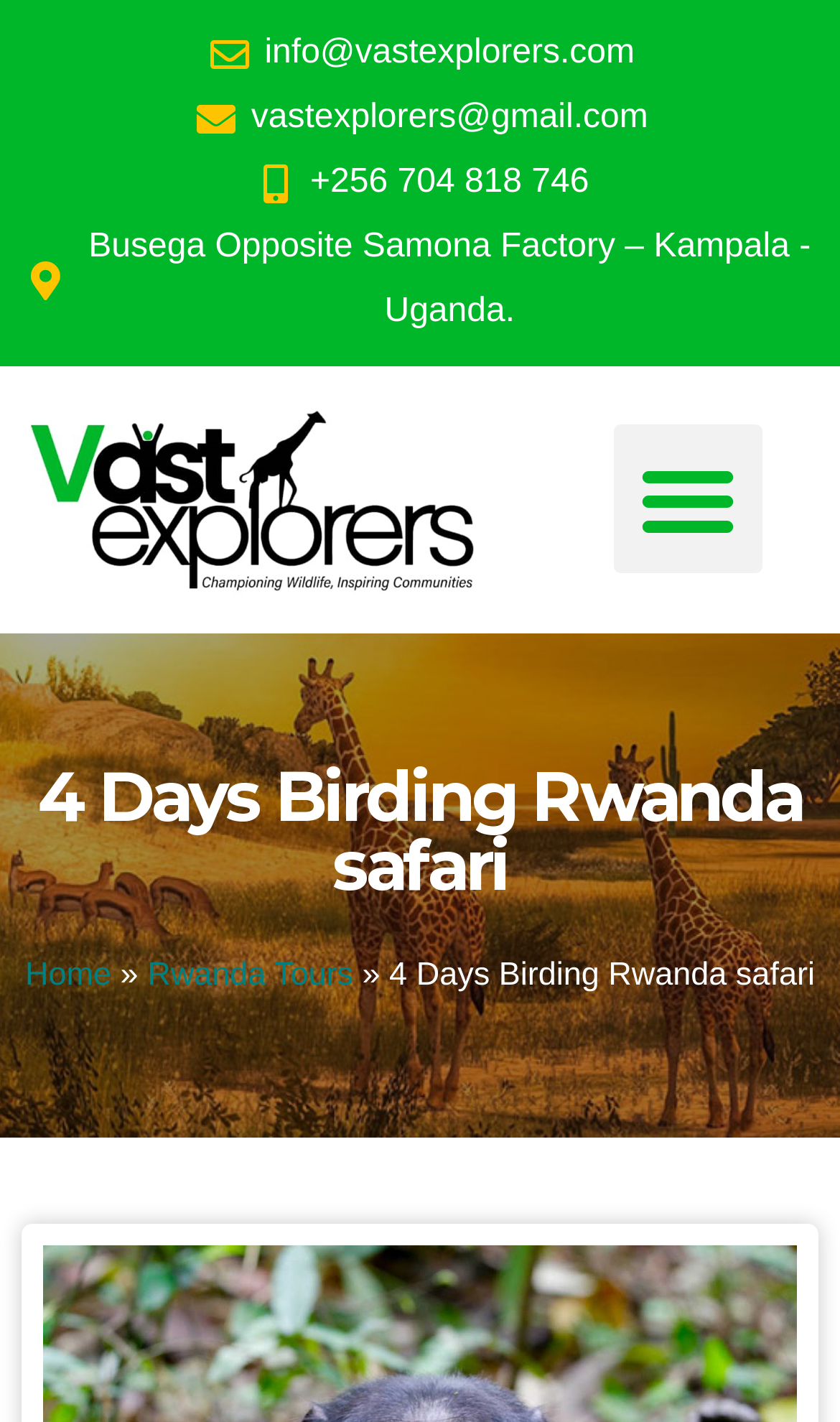What is the logo of Vast Explorers?
Relying on the image, give a concise answer in one word or a brief phrase.

vast-explorers-logo